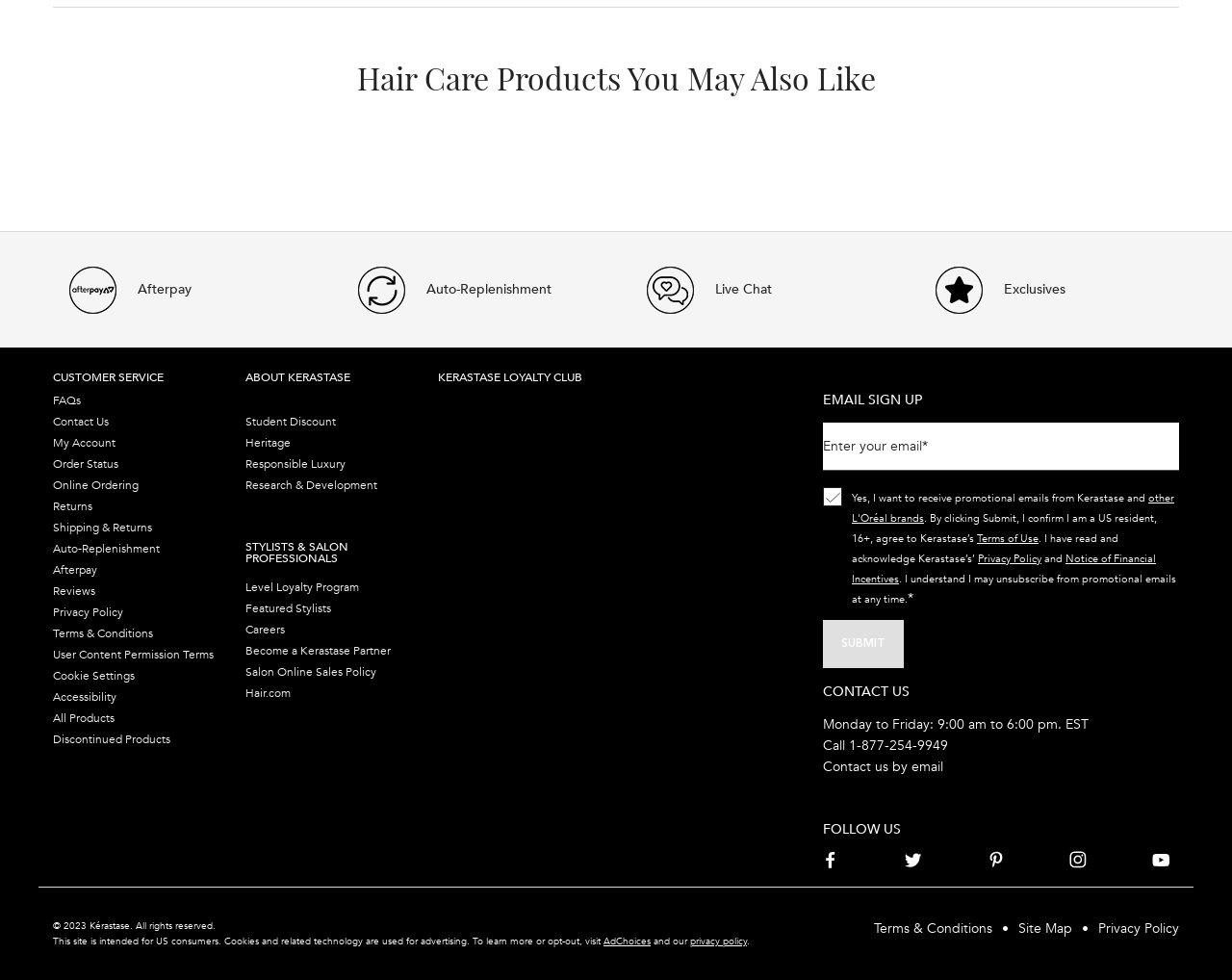Bounding box coordinates are specified in the format (top-left x, top-left y, bottom-right x, bottom-right y). All values are floating point numbers bounded between 0 and 1. Please provide the bounding box coordinate of the region this sentence describes: iQ Live Cell Imaging Software

None